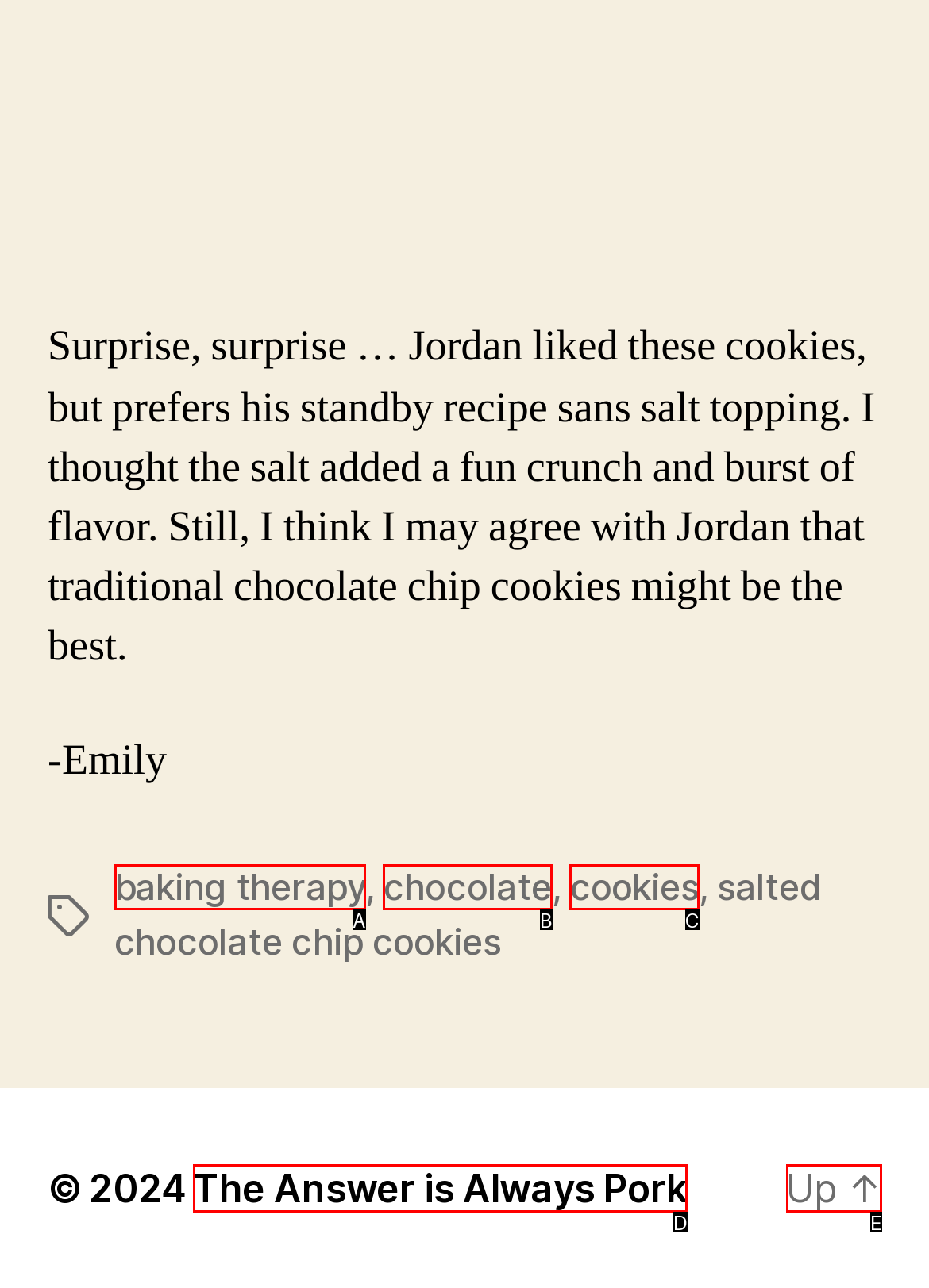Given the description: chocolate
Identify the letter of the matching UI element from the options.

B